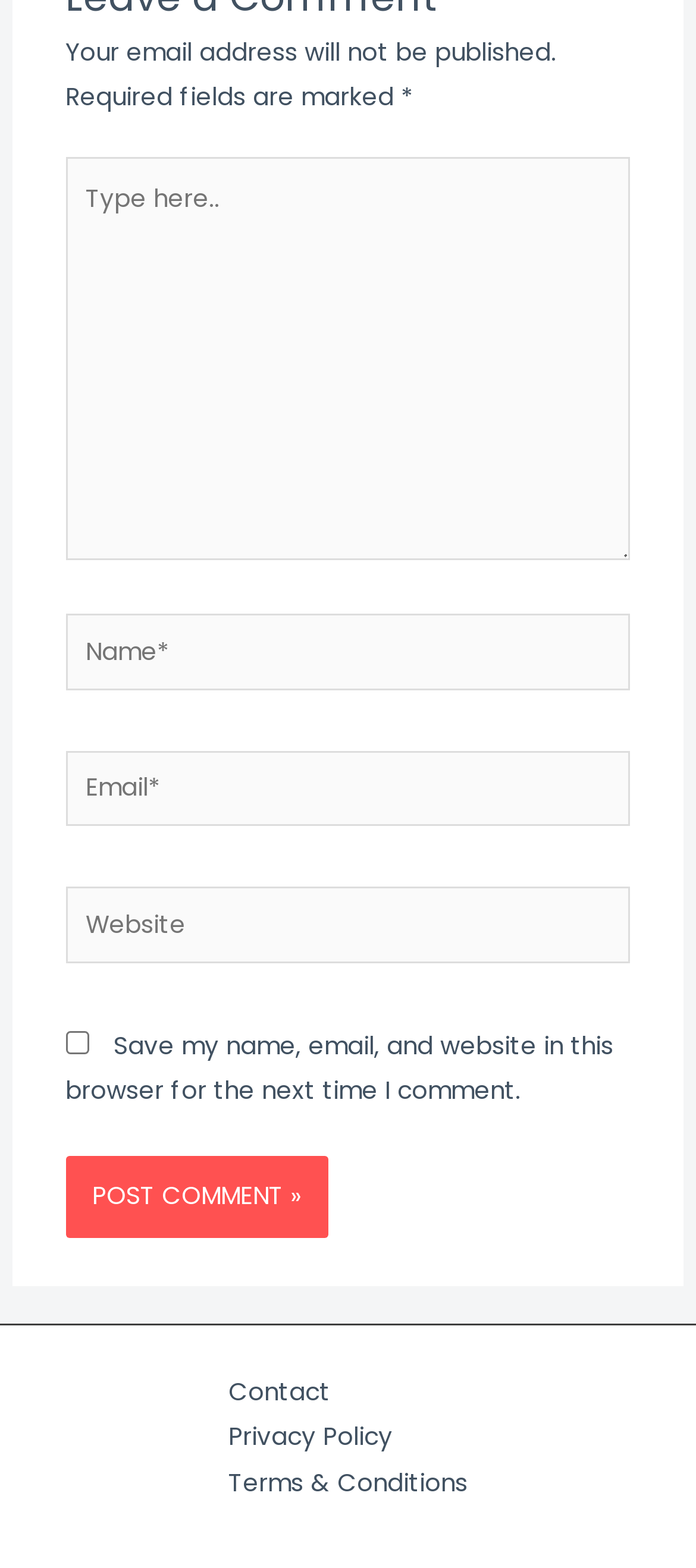Provide a short answer to the following question with just one word or phrase: What is the label of the first checkbox?

Save my name, email, and website in this browser for the next time I comment.